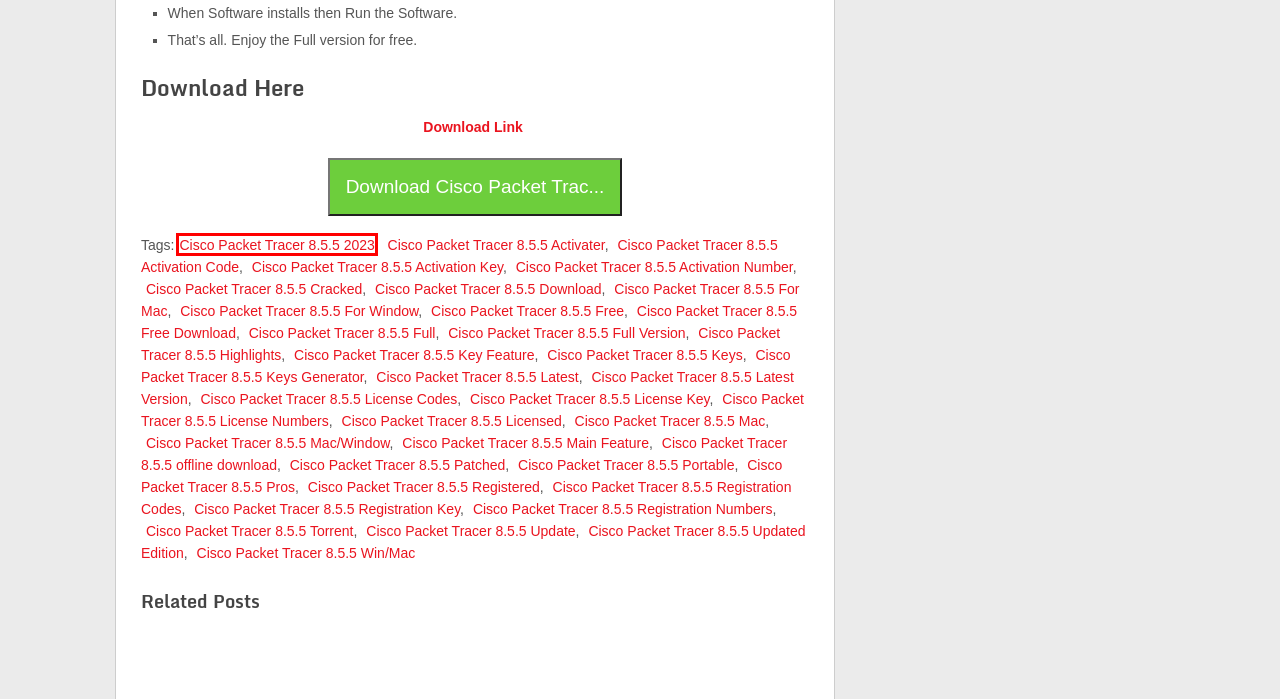Analyze the screenshot of a webpage with a red bounding box and select the webpage description that most accurately describes the new page resulting from clicking the element inside the red box. Here are the candidates:
A. Microsoft-Office Archives - ProperCracks
B. IndiaFont 3.0 Crack + Activation Key 2023 Free Download
C. - Crackcut.com
D. Booster Archives - ProperCracks
E. Wise Duplicate Finder Pro 2.0.2.57 With Crack Latest Version 2023
F. Activators Archives - ProperCracks
G. Data Recovery Archives - ProperCracks
H. SlySoft CloneBD 1.3.2 Crack + Serial Key 2022 [Updated]

C